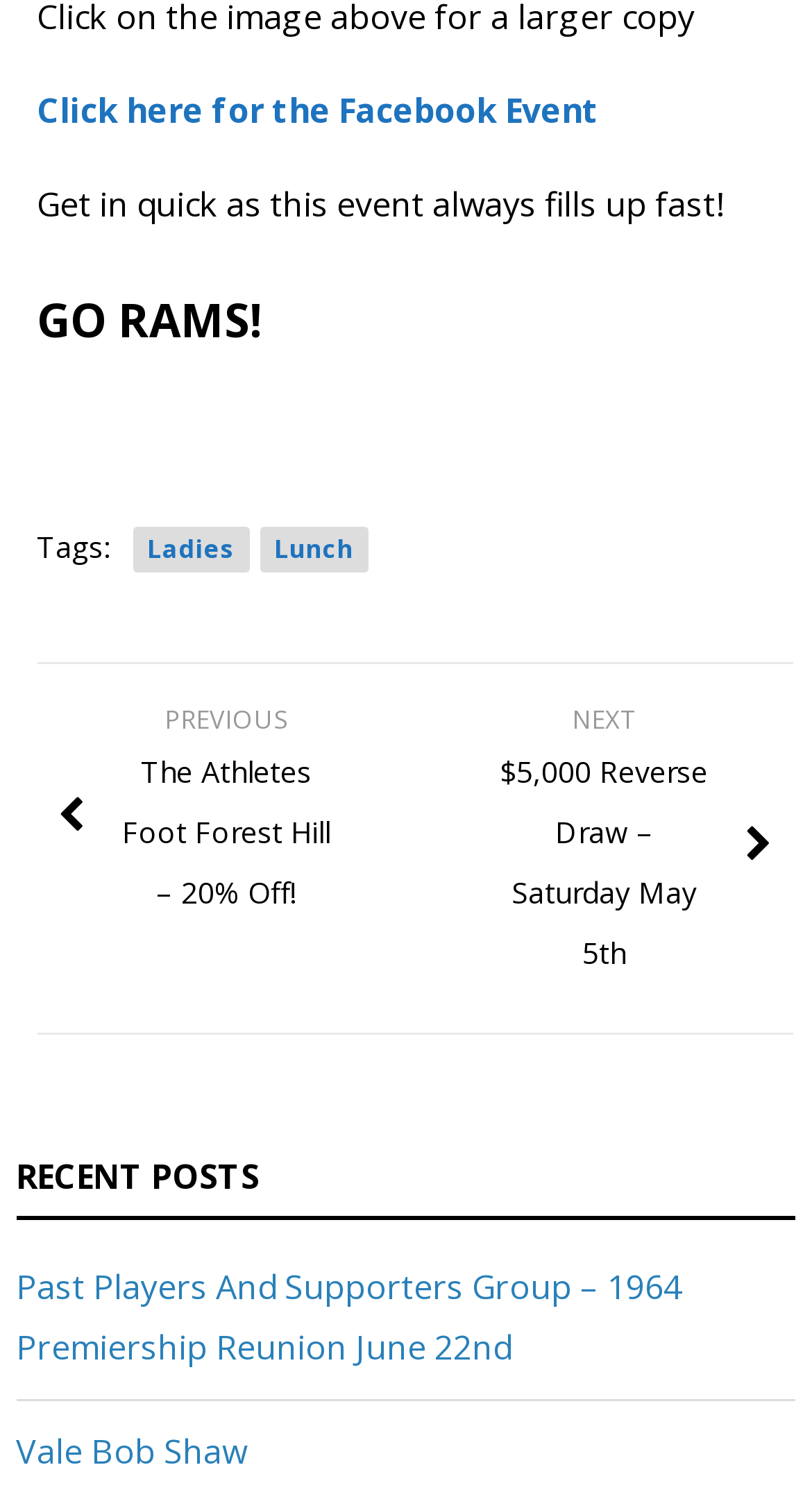Using the webpage screenshot and the element description Ladies, determine the bounding box coordinates. Specify the coordinates in the format (top-left x, top-left y, bottom-right x, bottom-right y) with values ranging from 0 to 1.

[0.164, 0.353, 0.307, 0.384]